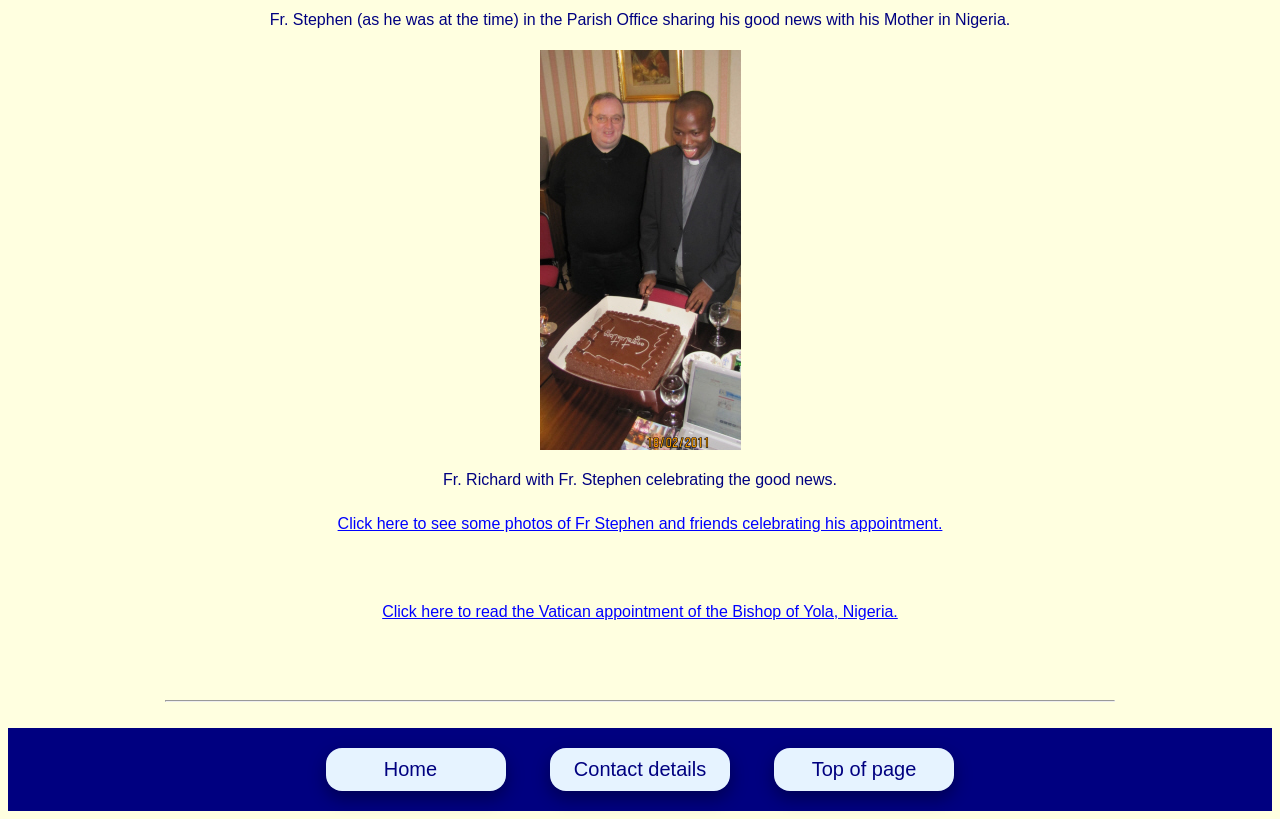Reply to the question with a brief word or phrase: What is the orientation of the separator?

horizontal